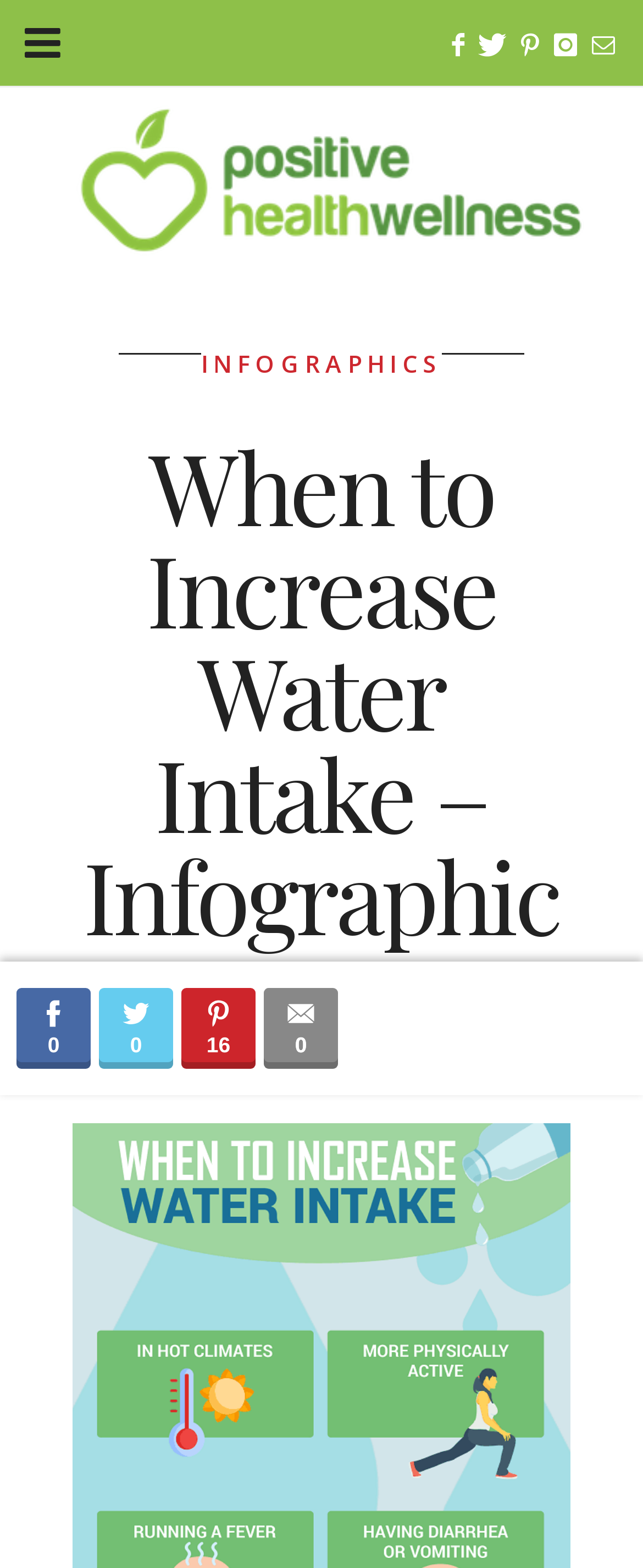Determine the coordinates of the bounding box that should be clicked to complete the instruction: "View Infographics". The coordinates should be represented by four float numbers between 0 and 1: [left, top, right, bottom].

[0.038, 0.254, 0.962, 0.303]